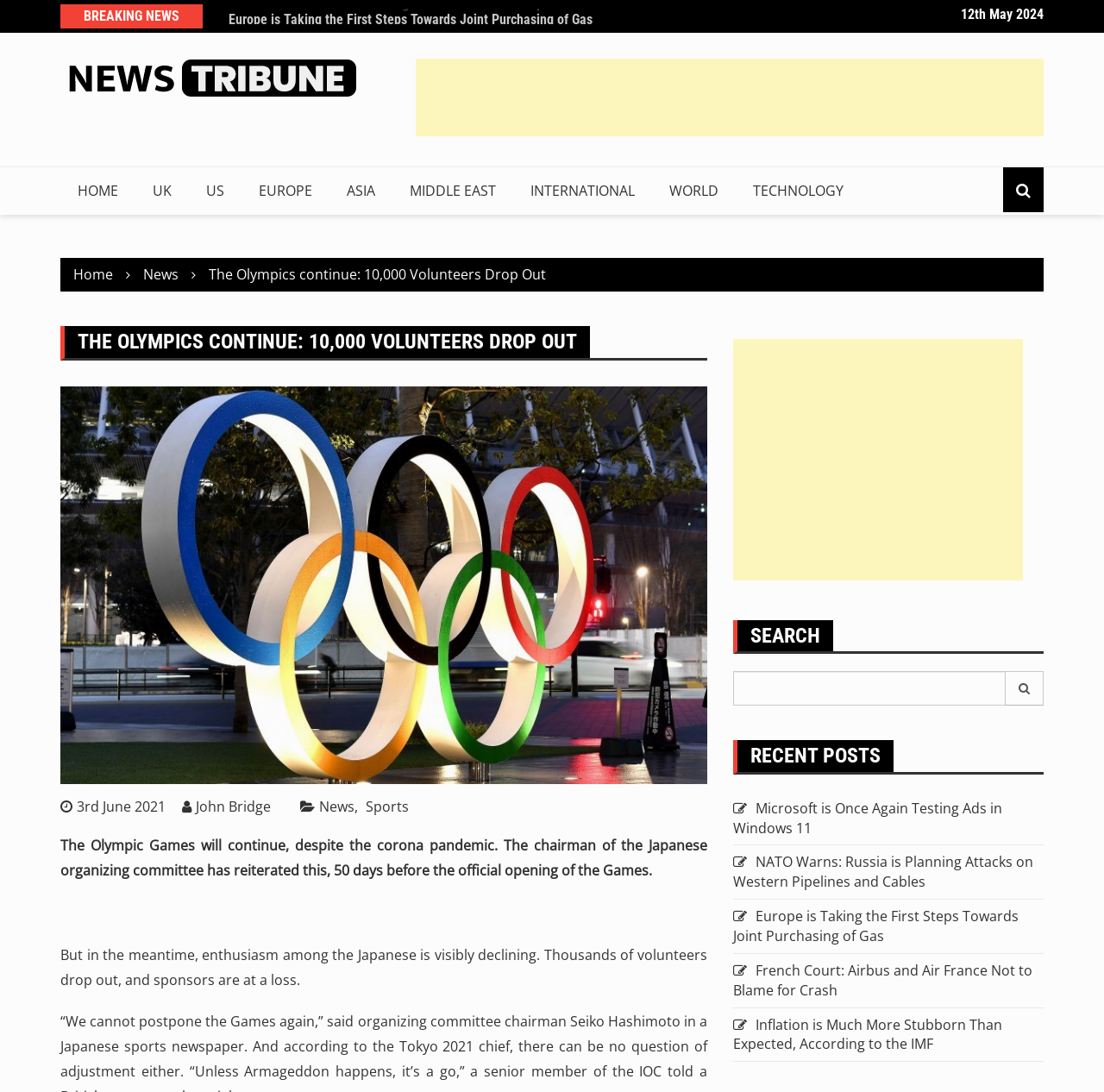Bounding box coordinates are specified in the format (top-left x, top-left y, bottom-right x, bottom-right y). All values are floating point numbers bounded between 0 and 1. Please provide the bounding box coordinate of the region this sentence describes: Find Us

None